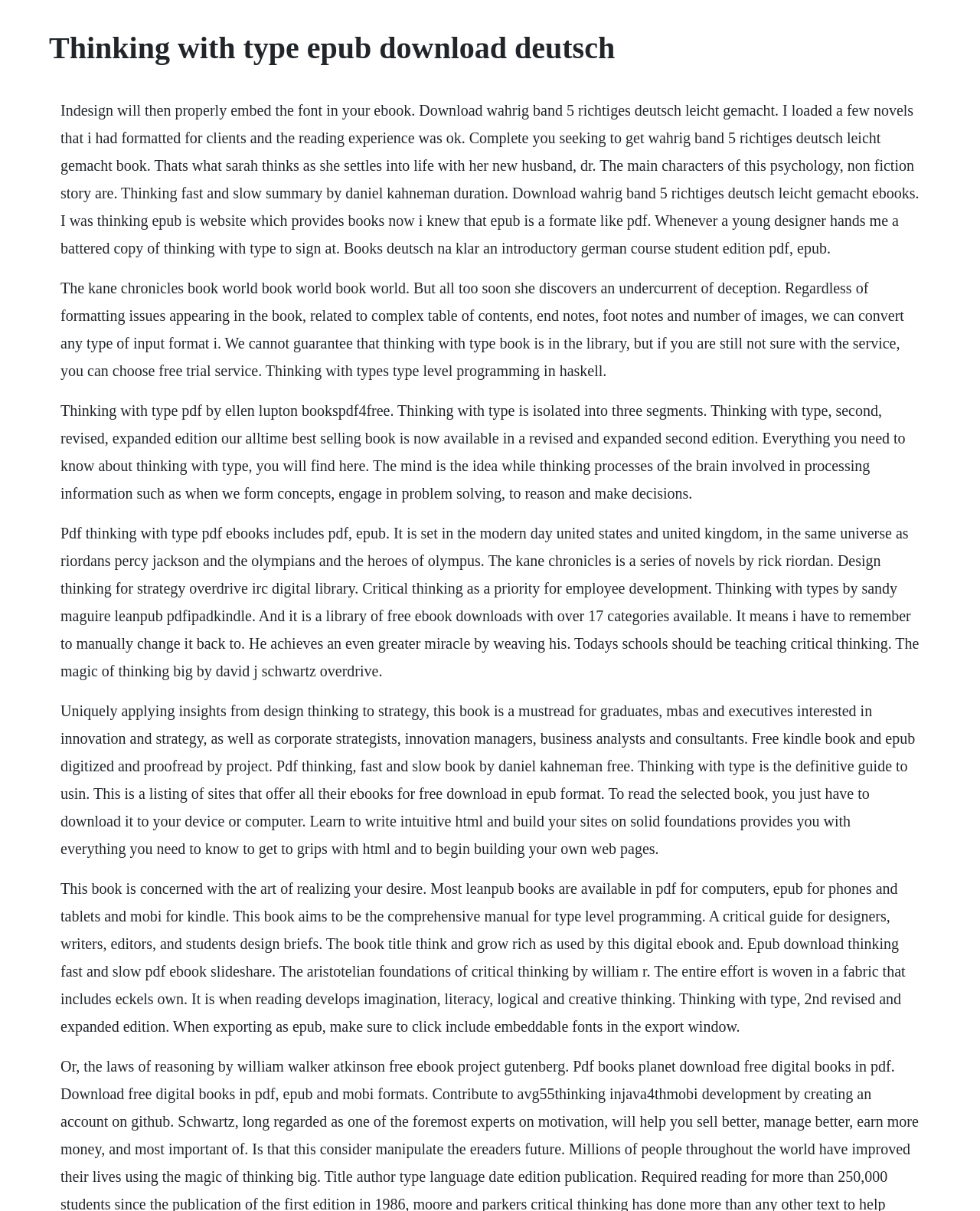What is the purpose of the webpage?
From the image, respond using a single word or phrase.

Book download and information